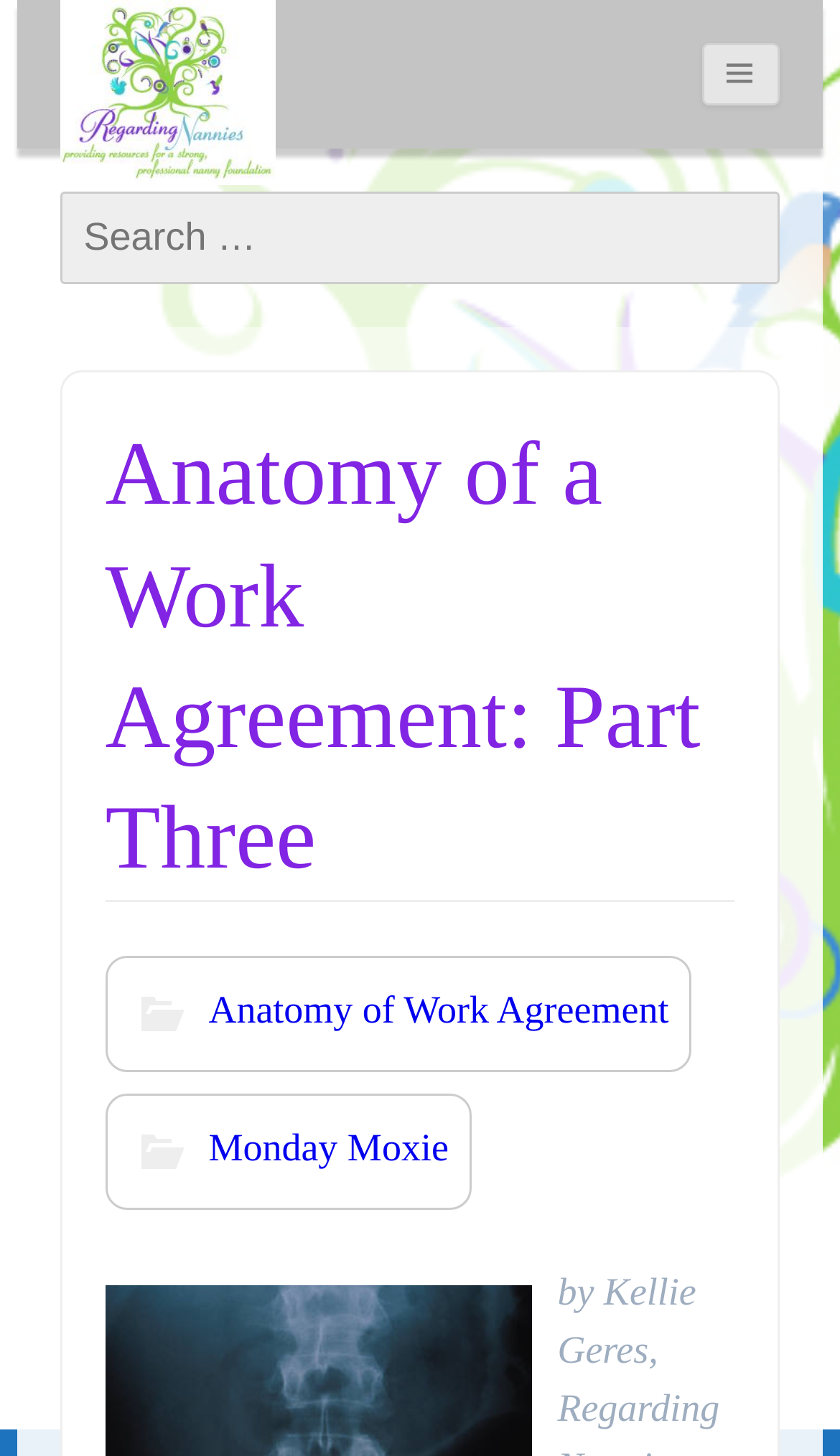What is the topic of the current article?
Based on the image, give a one-word or short phrase answer.

Work Agreement